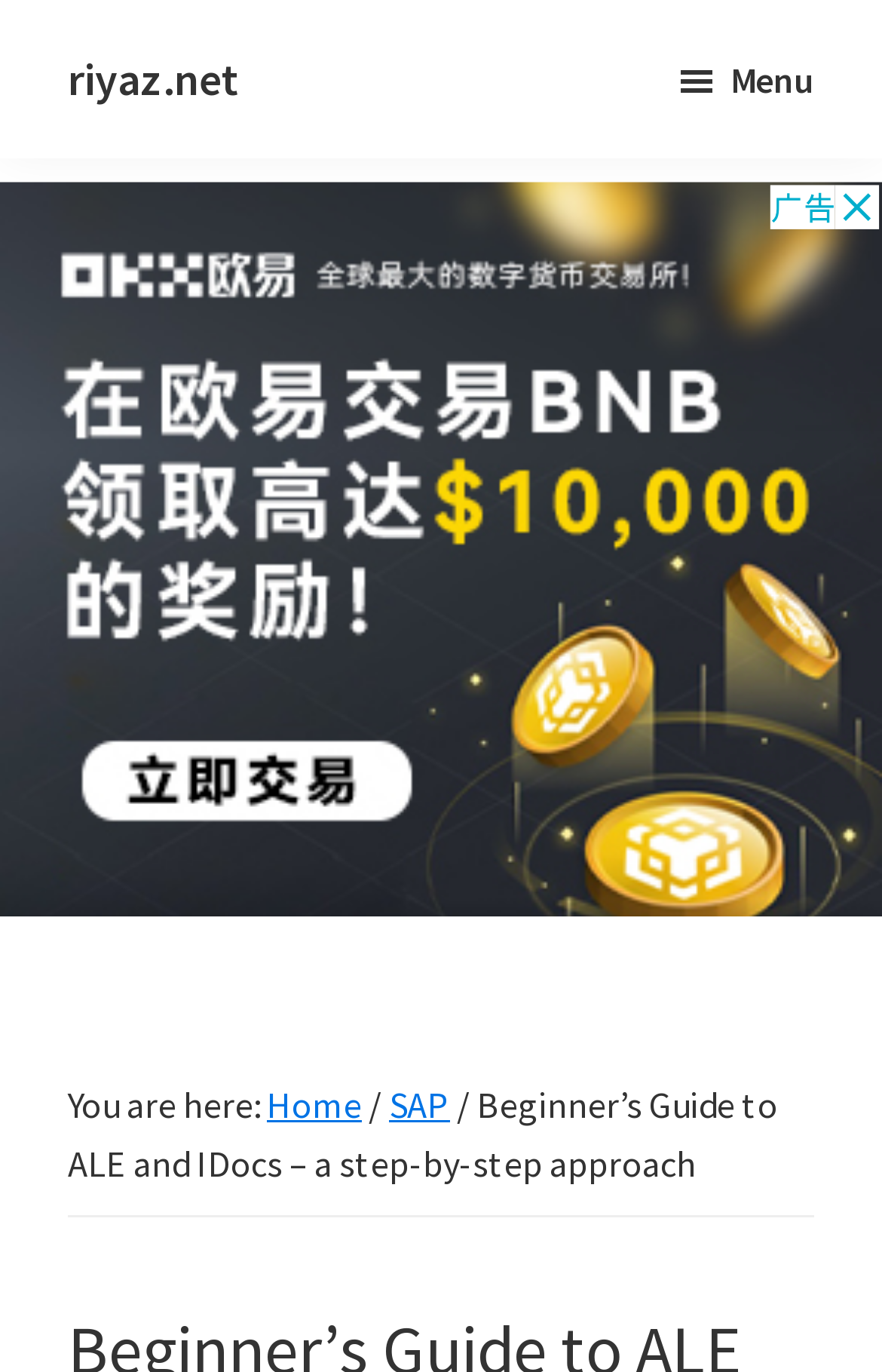Can you determine the main header of this webpage?

Beginner’s Guide to ALE and IDocs – a step-by-step approach